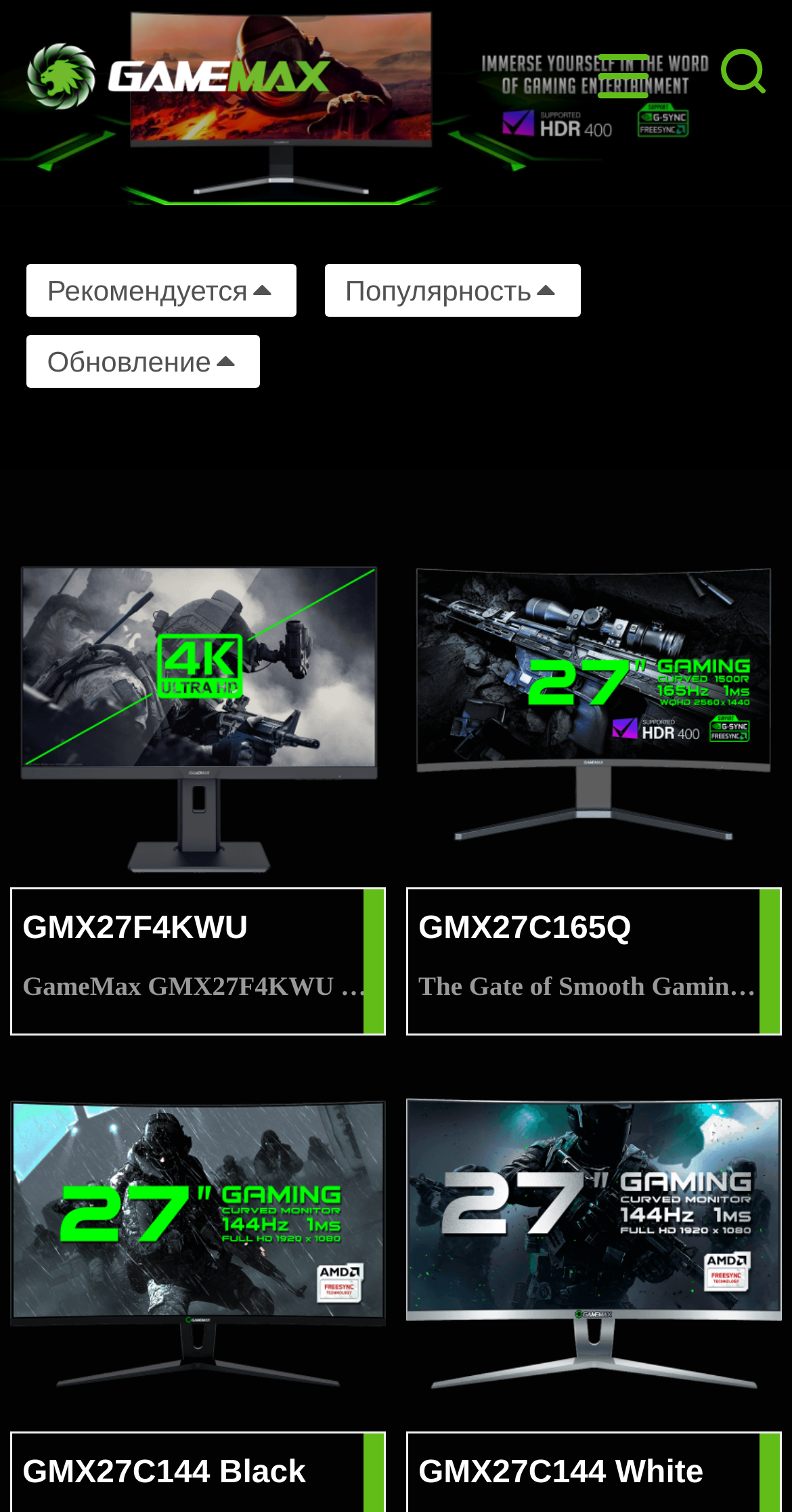Refer to the screenshot and answer the following question in detail:
What is the brand name of the gaming accessories?

The brand name of the gaming accessories can be found in the top-left corner of the webpage, where it says 'GameMax' in the logo.